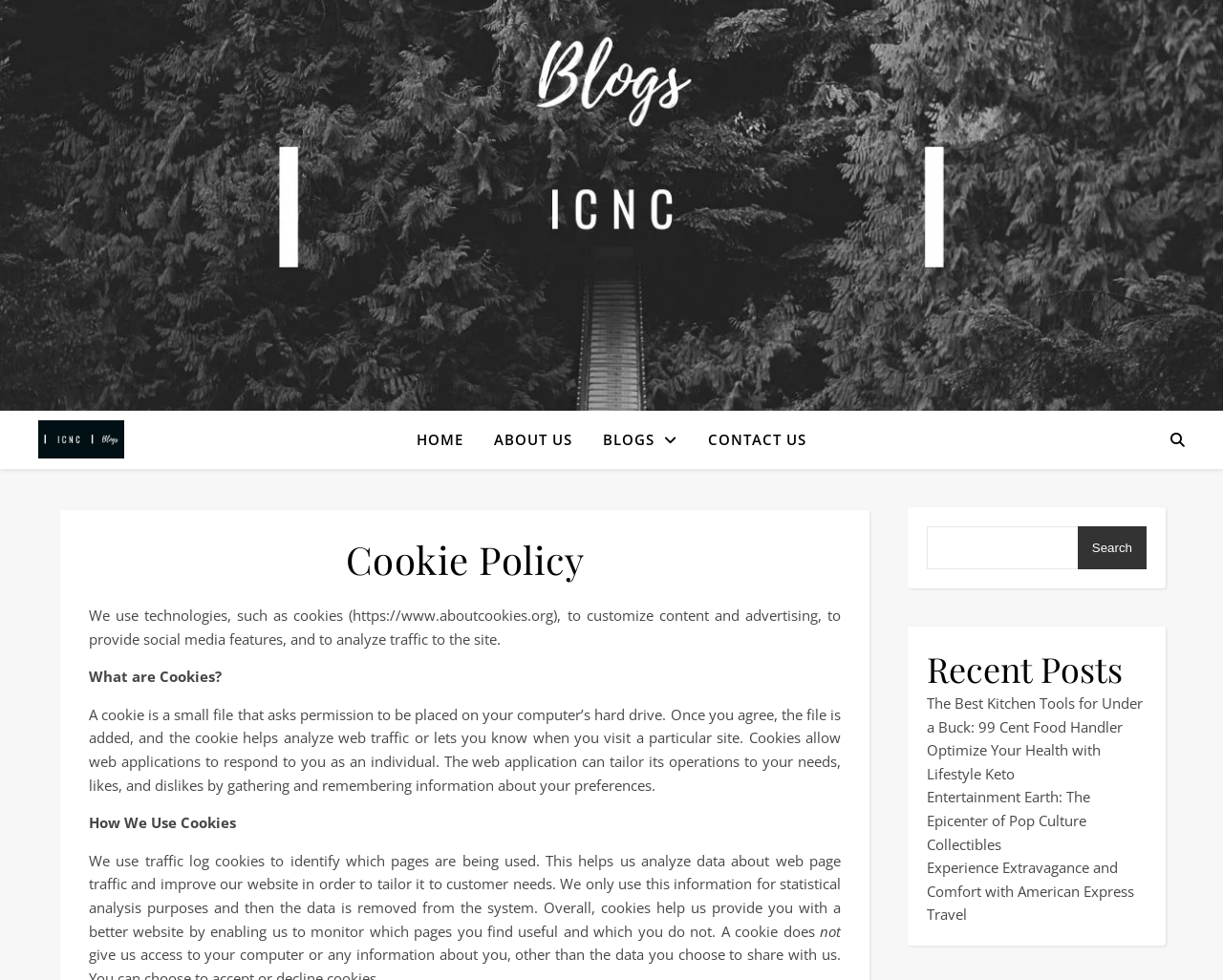Find the bounding box coordinates for the area that should be clicked to accomplish the instruction: "Click the ICNC Blogs link".

[0.031, 0.429, 0.102, 0.468]